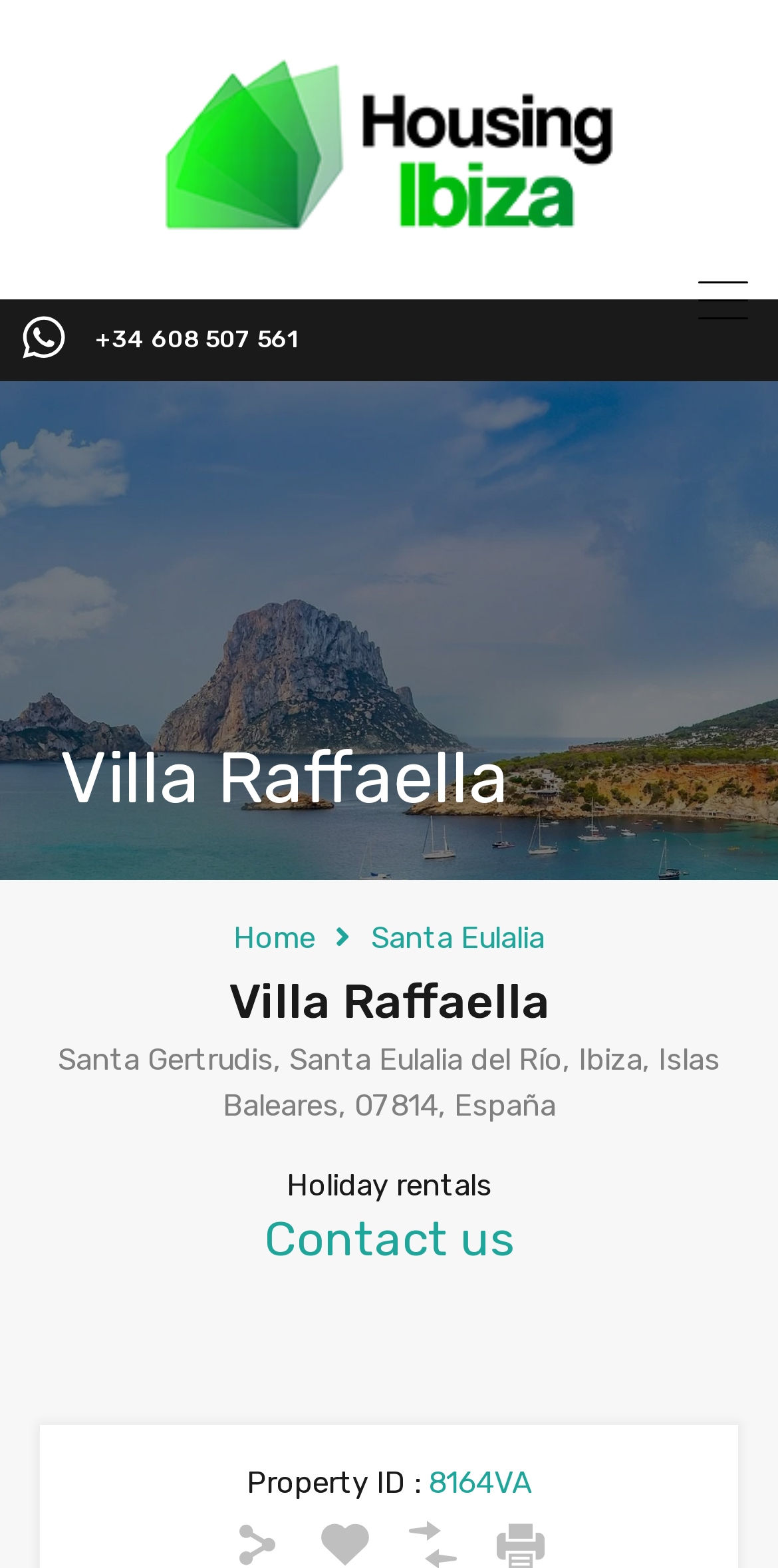Predict the bounding box of the UI element based on the description: "Home". The coordinates should be four float numbers between 0 and 1, formatted as [left, top, right, bottom].

[0.3, 0.587, 0.405, 0.61]